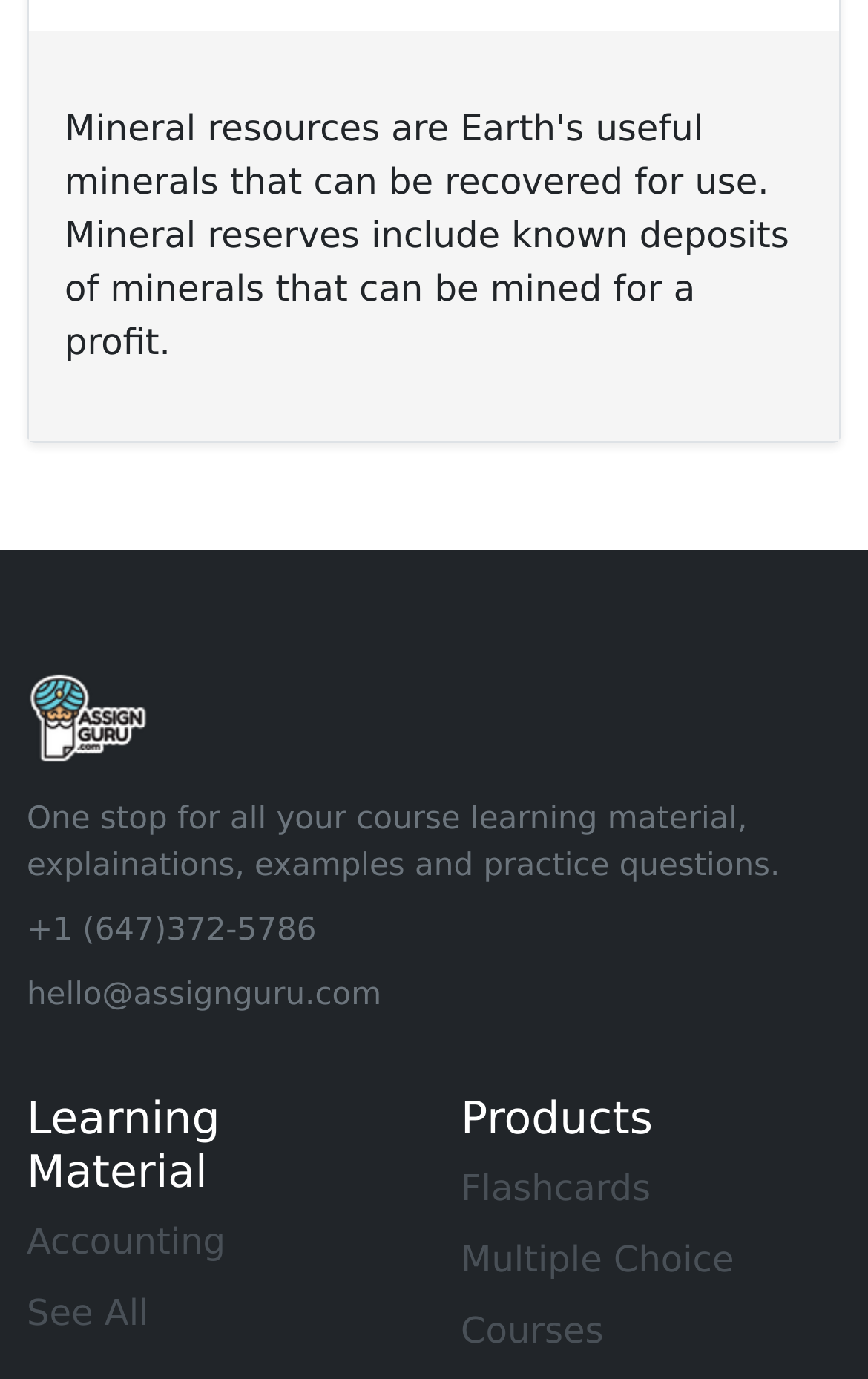Can you give a comprehensive explanation to the question given the content of the image?
What type of learning materials are provided on the website?

The description of the website mentions that it is a 'one stop for all your course learning material, explanations, examples and practice questions', which implies that the website provides course learning materials.